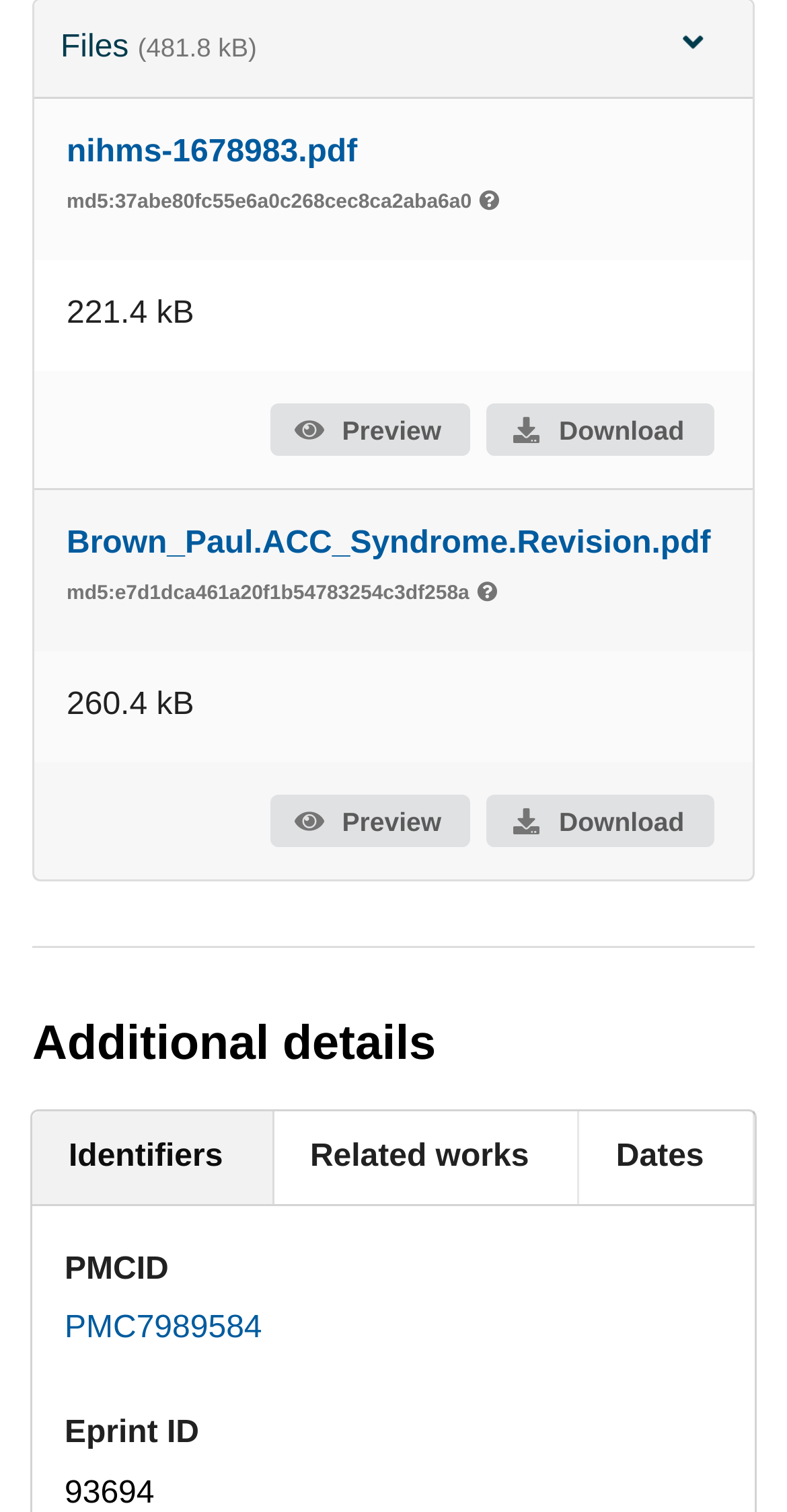How many buttons are there in the first row of the table?
Identify the answer in the screenshot and reply with a single word or phrase.

2